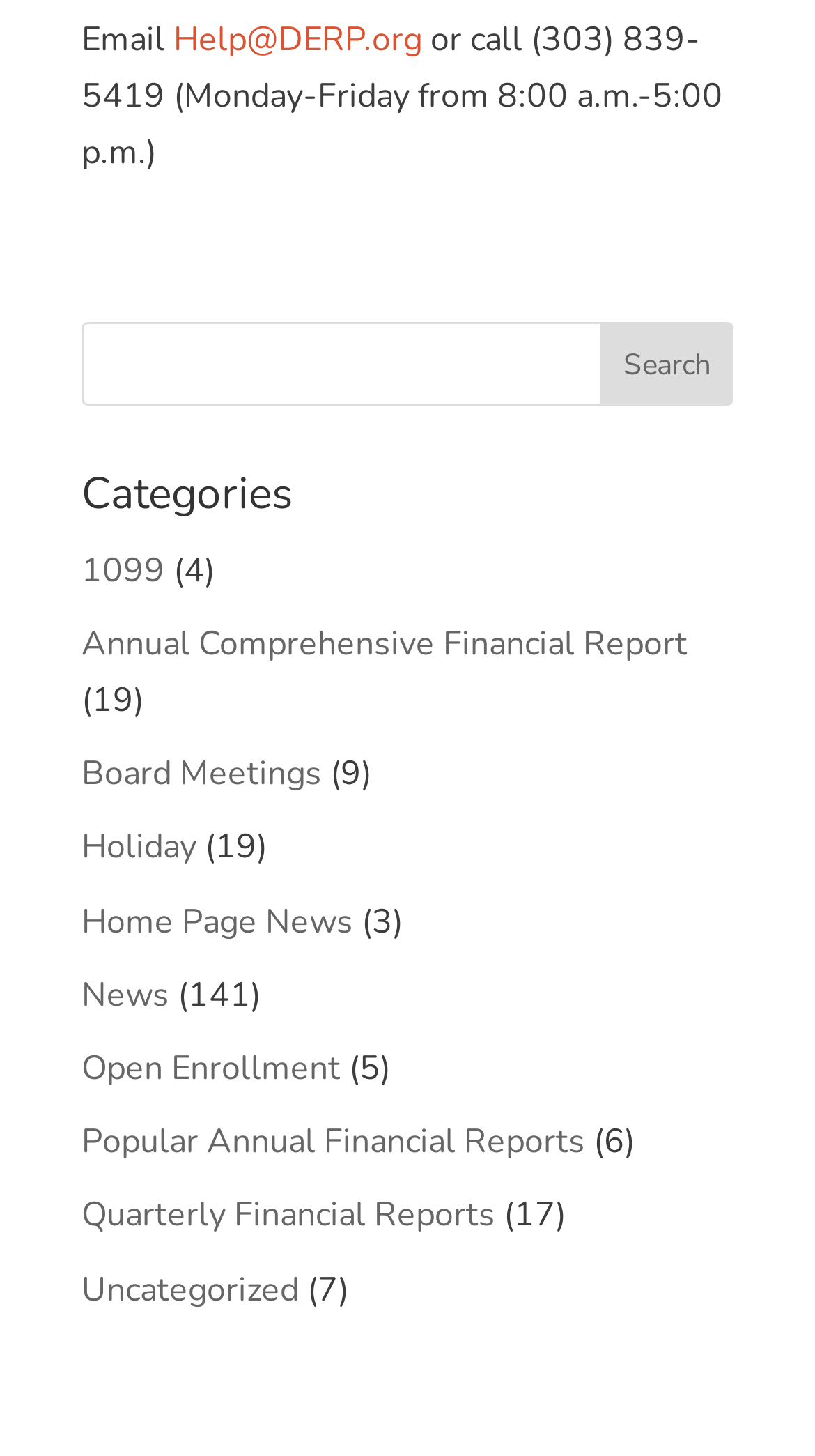Determine the bounding box coordinates for the HTML element mentioned in the following description: "Annual Comprehensive Financial Report". The coordinates should be a list of four floats ranging from 0 to 1, represented as [left, top, right, bottom].

[0.1, 0.426, 0.844, 0.458]